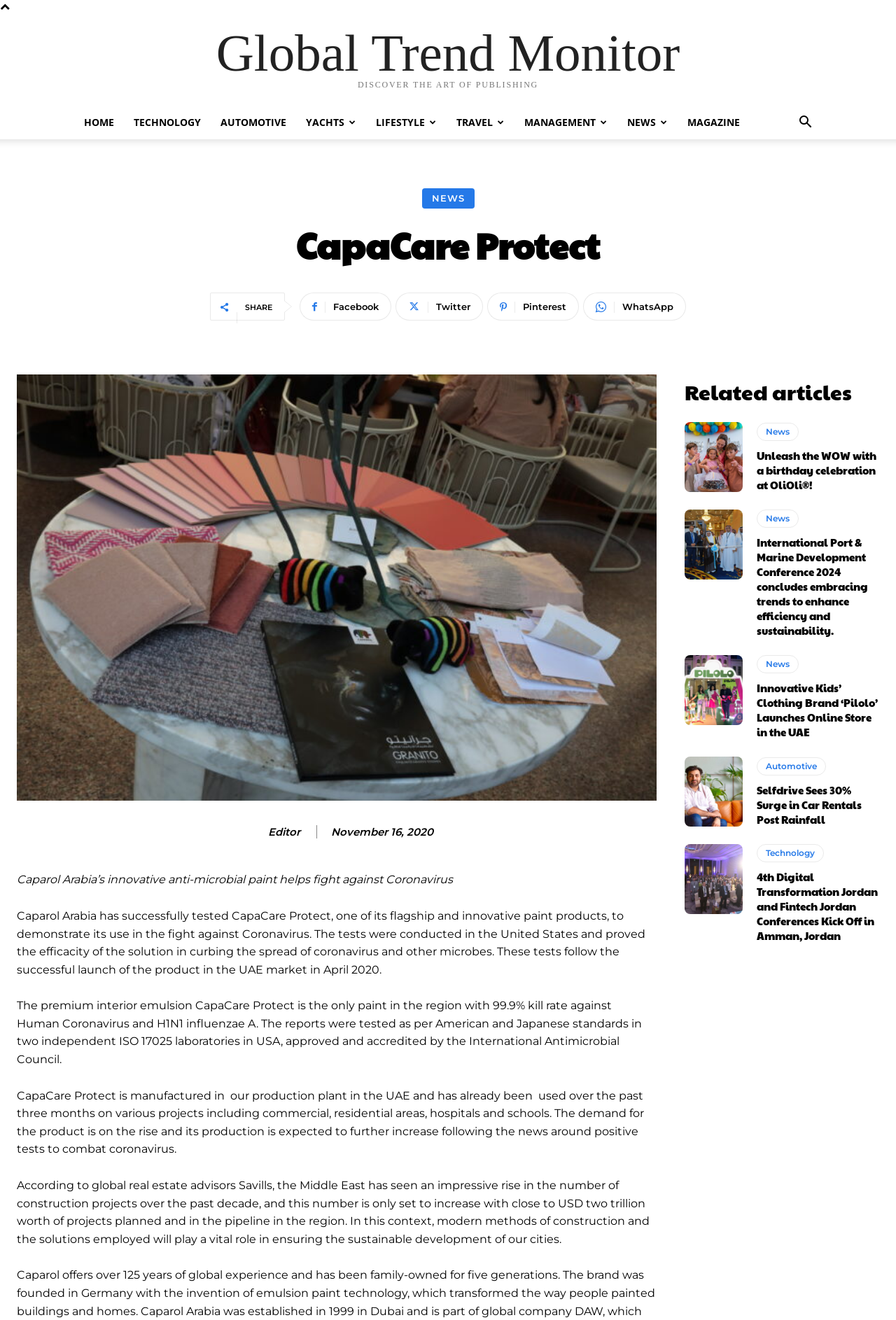For the element described, predict the bounding box coordinates as (top-left x, top-left y, bottom-right x, bottom-right y). All values should be between 0 and 1. Element description: Global Trend Monitor

[0.241, 0.02, 0.759, 0.06]